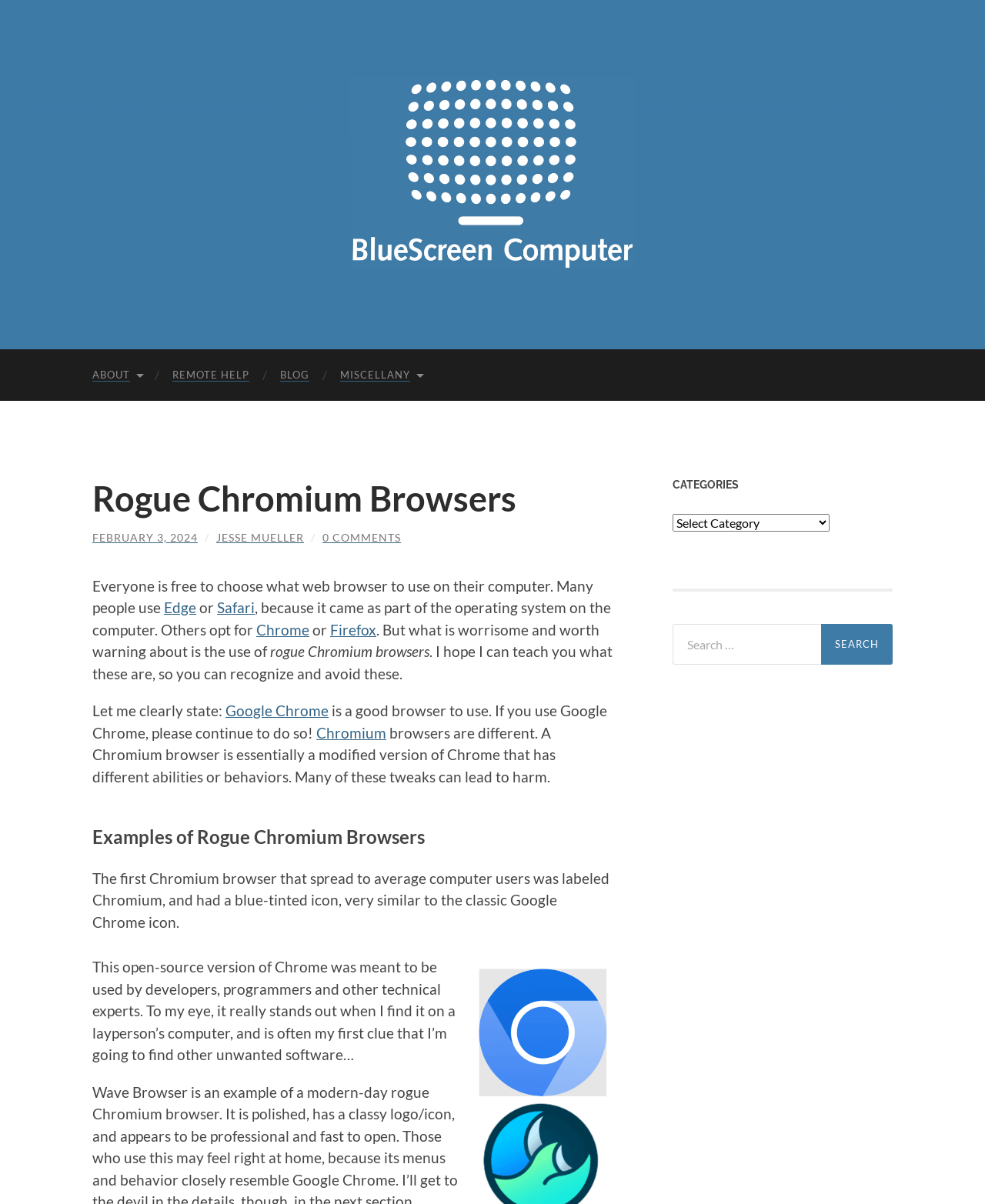Kindly determine the bounding box coordinates of the area that needs to be clicked to fulfill this instruction: "Click the ABOUT link".

[0.078, 0.29, 0.159, 0.333]